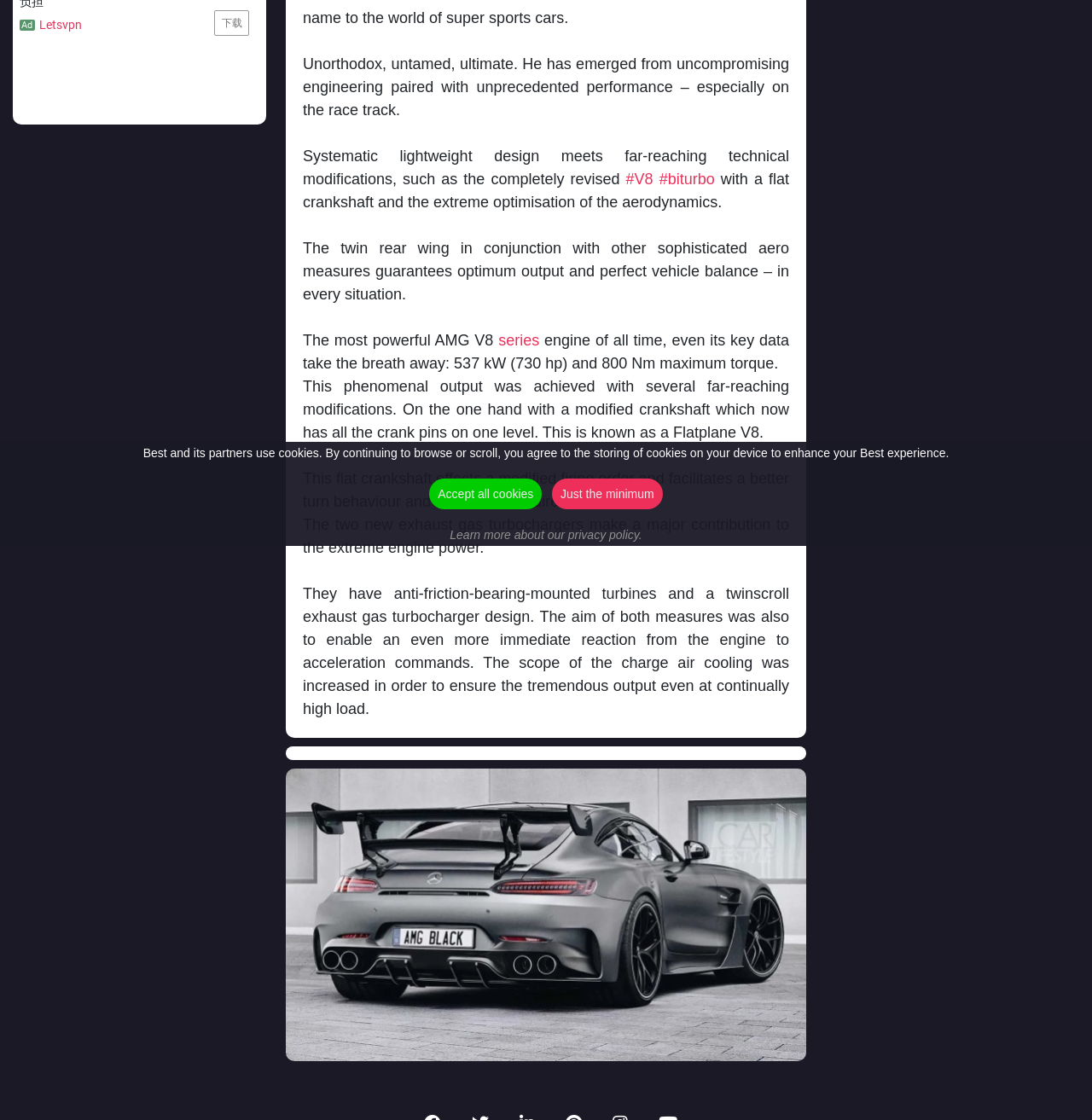Predict the bounding box of the UI element based on the description: "Just the minimum". The coordinates should be four float numbers between 0 and 1, formatted as [left, top, right, bottom].

[0.505, 0.427, 0.607, 0.455]